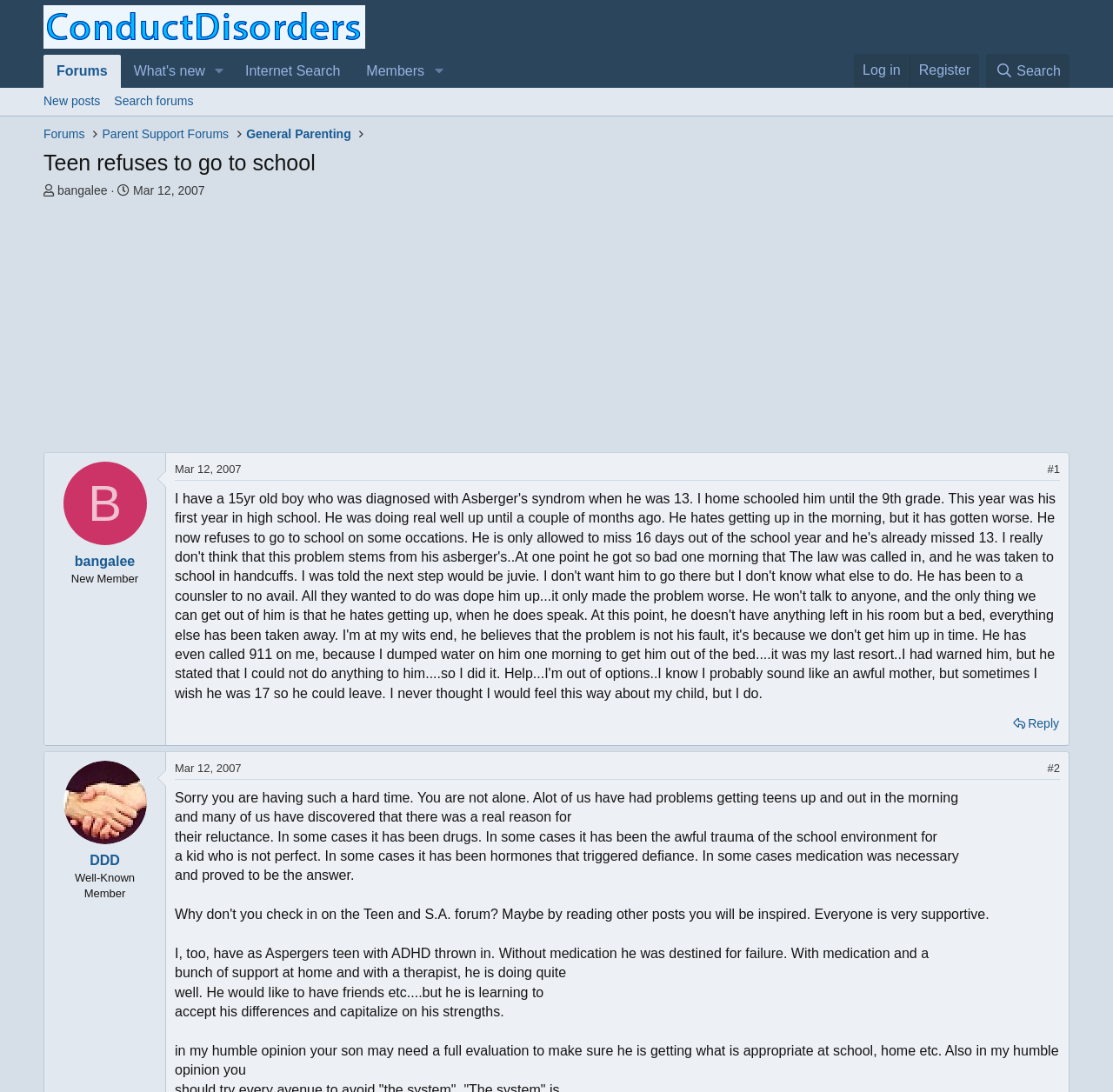Specify the bounding box coordinates of the element's area that should be clicked to execute the given instruction: "Reply to the post". The coordinates should be four float numbers between 0 and 1, i.e., [left, top, right, bottom].

[0.907, 0.652, 0.955, 0.674]